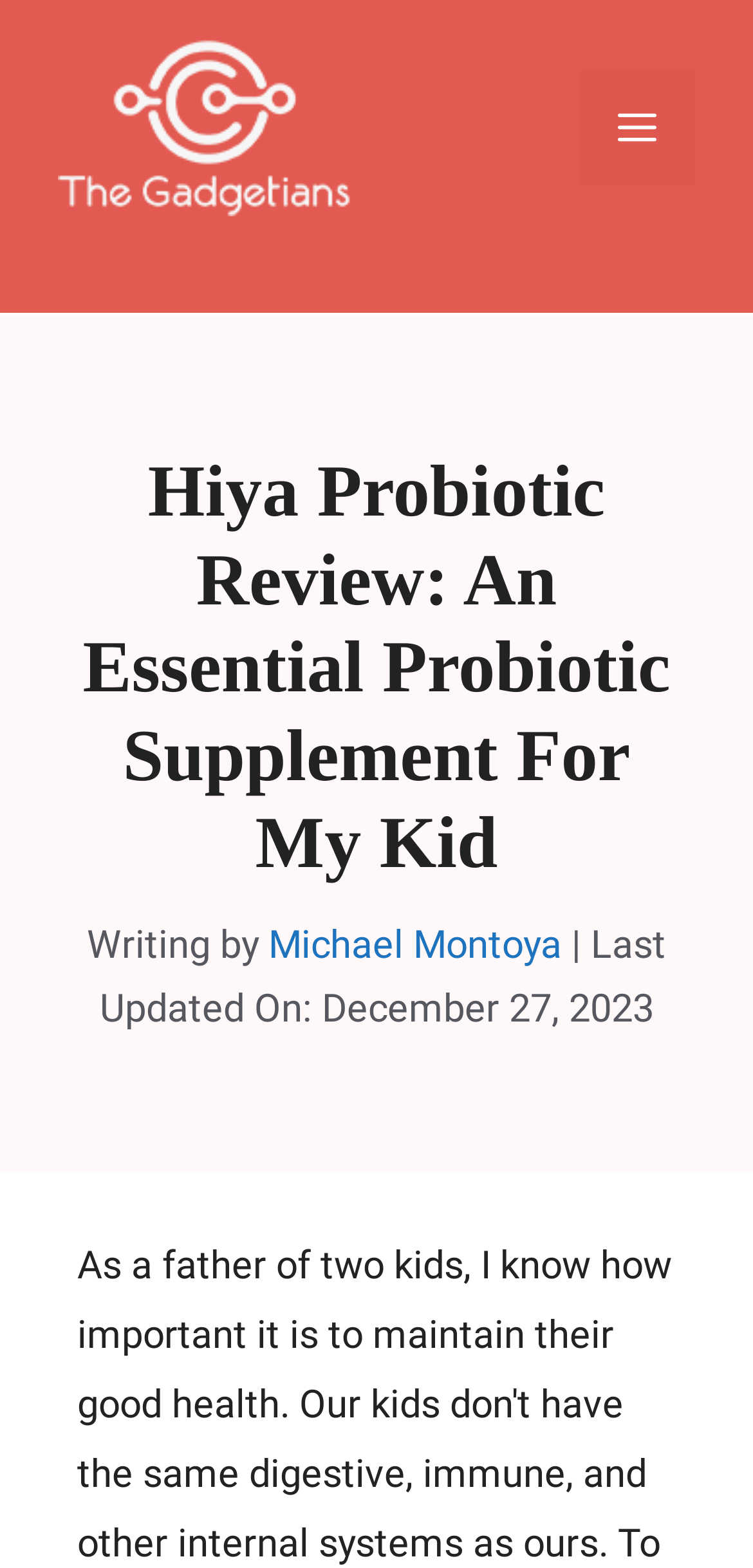What is the topic of the article?
Based on the screenshot, respond with a single word or phrase.

Hiya Probiotic Review